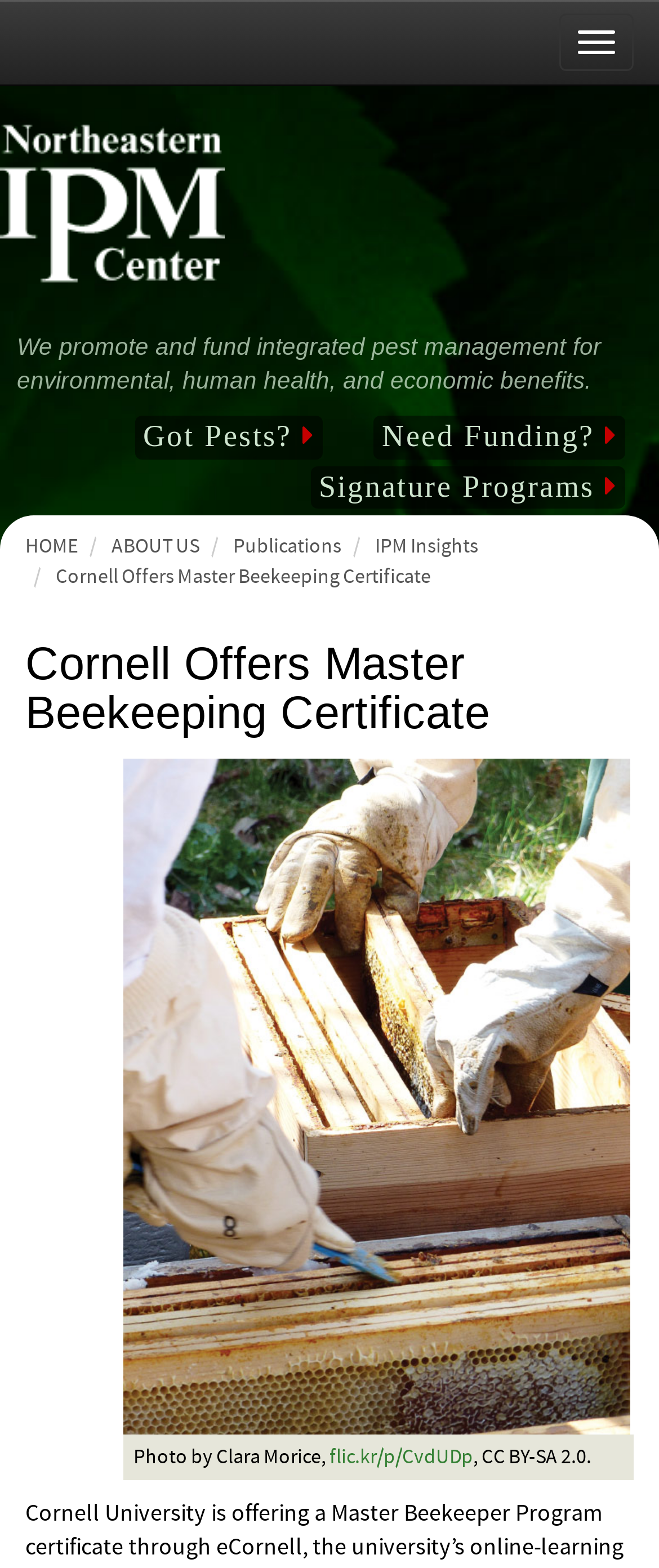How many links are there in the main menu?
Offer a detailed and exhaustive answer to the question.

The main menu is located at the top of the webpage and contains links to 'HOME', 'ABOUT US', 'Publications', and 'IPM Insights'. Therefore, there are 4 links in the main menu.